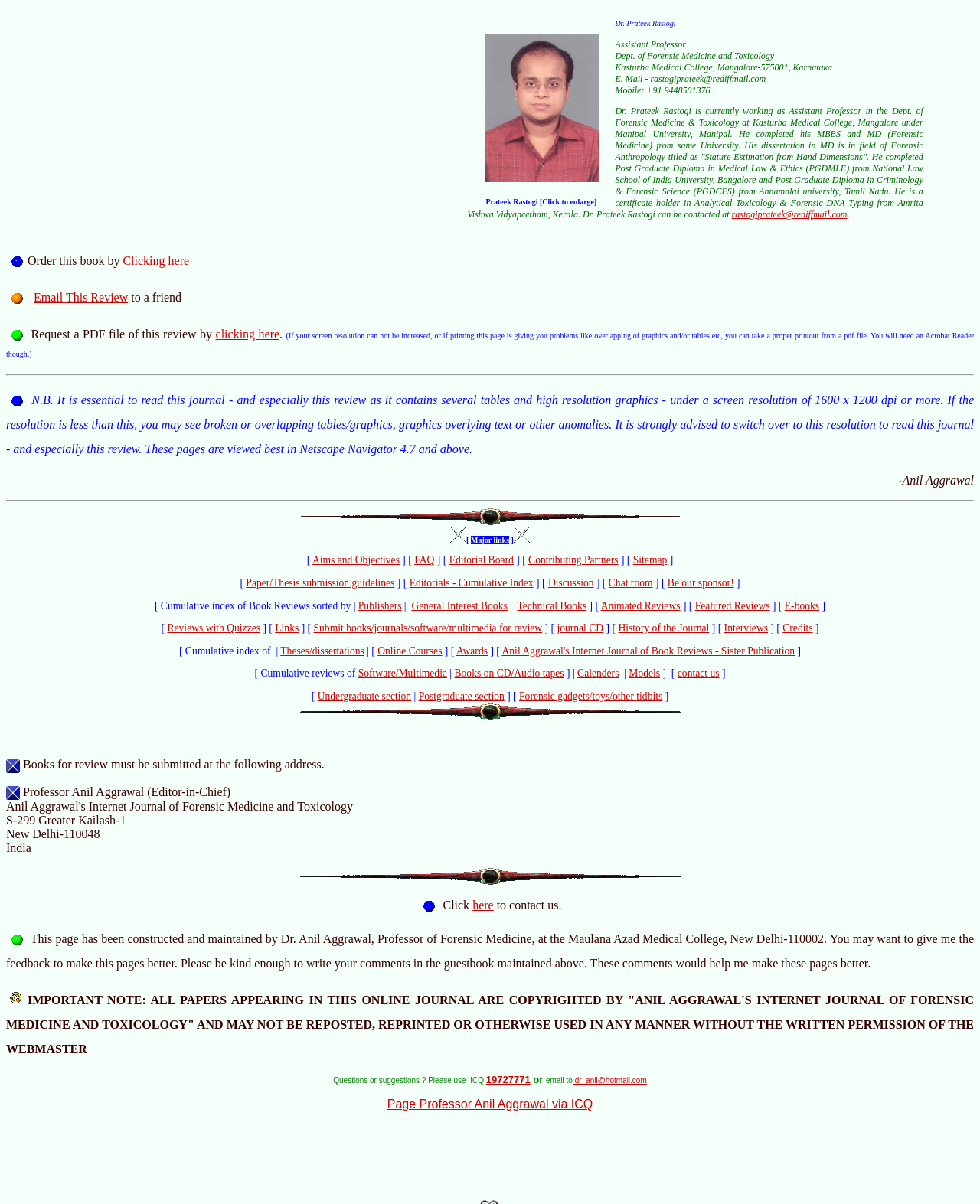What is the name of the university where Dr. Prateek Rastogi completed his MBBS and MD?
Look at the image and respond with a one-word or short-phrase answer.

Manipal University